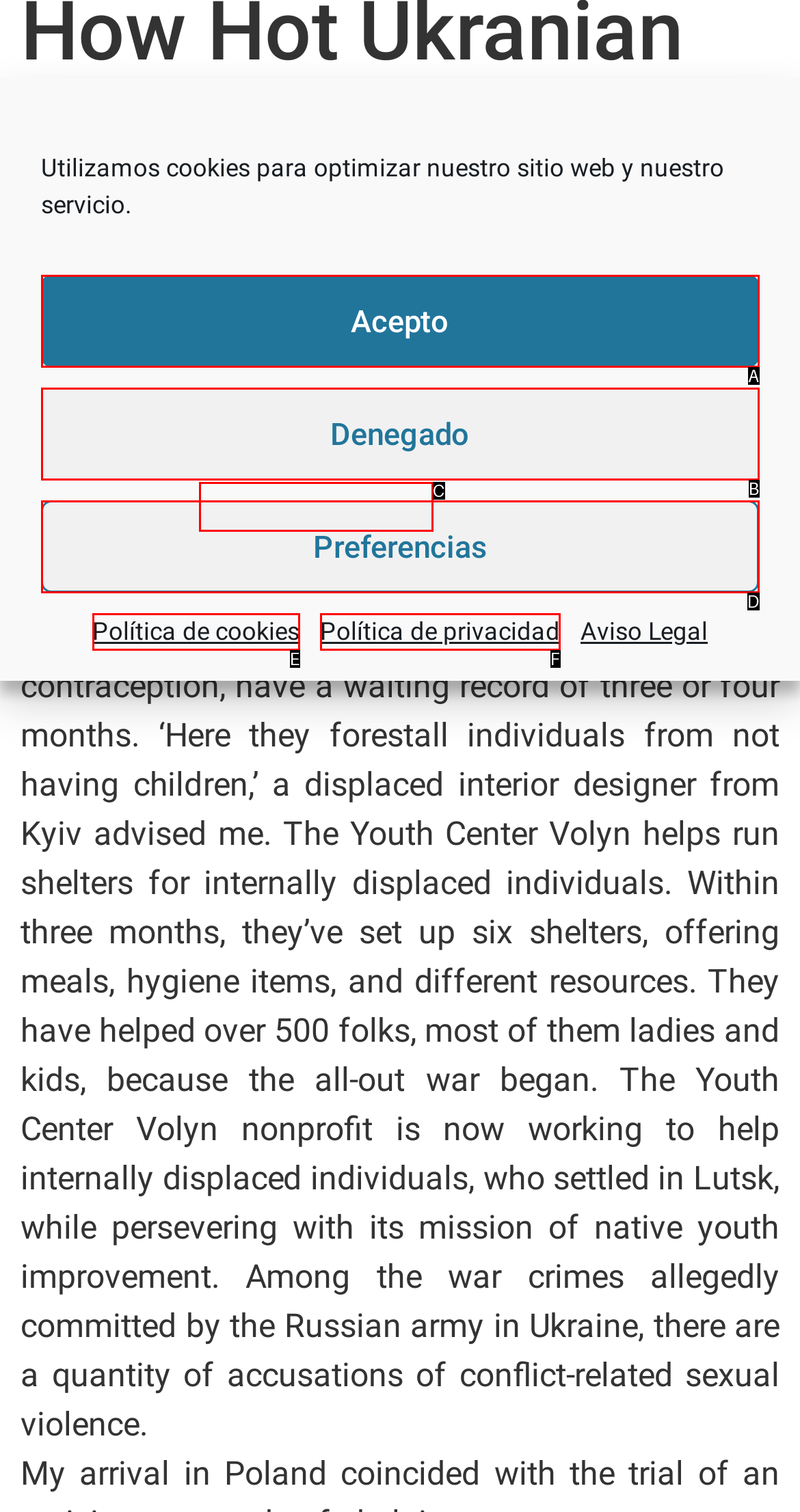Choose the HTML element that matches the description: Denegado
Reply with the letter of the correct option from the given choices.

B